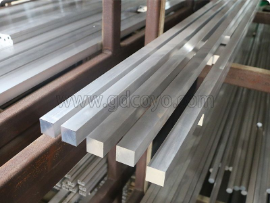What is the shape of the bars?
Using the image as a reference, answer with just one word or a short phrase.

square